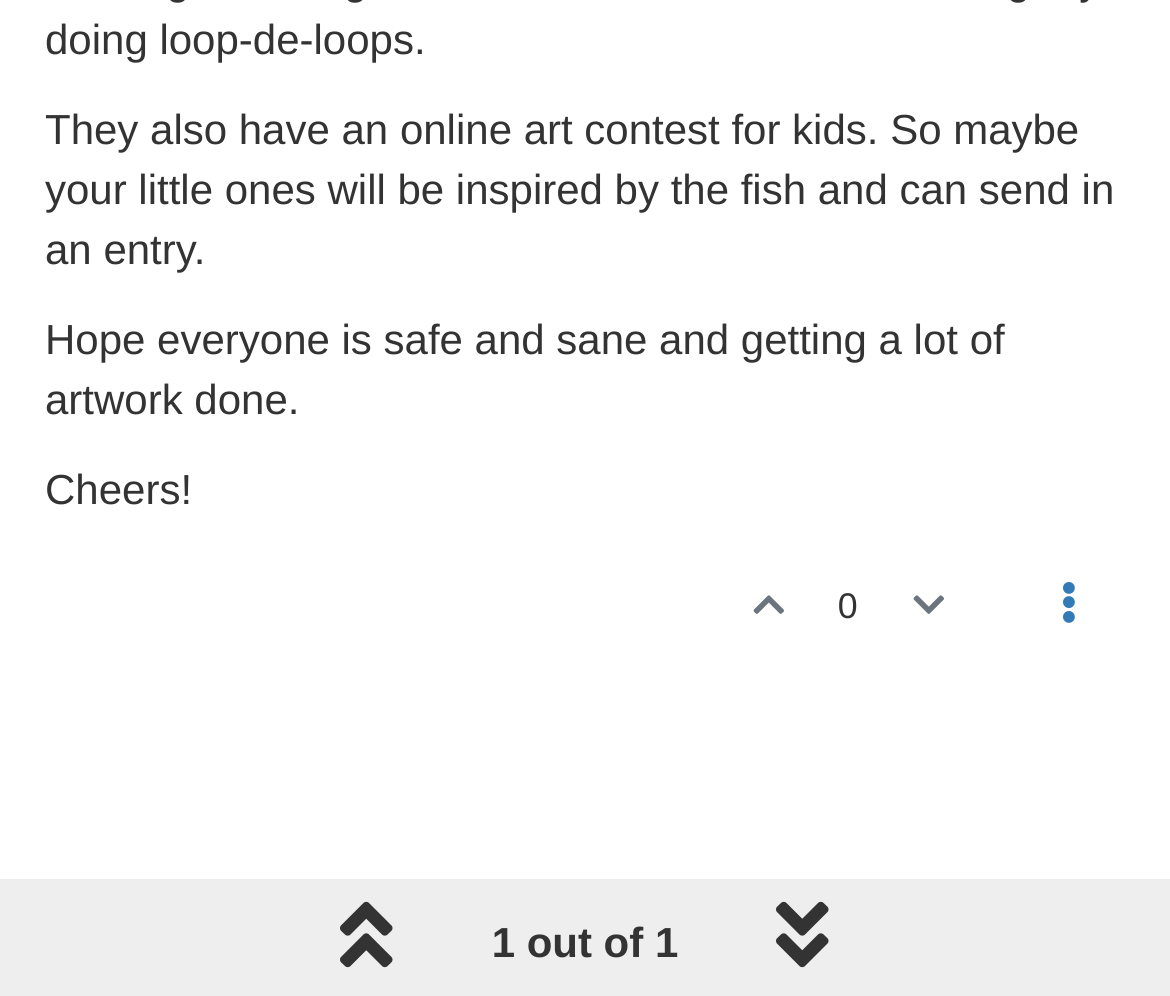Provide the bounding box coordinates of the HTML element this sentence describes: "[Post new message]". The bounding box coordinates consist of four float numbers between 0 and 1, i.e., [left, top, right, bottom].

None